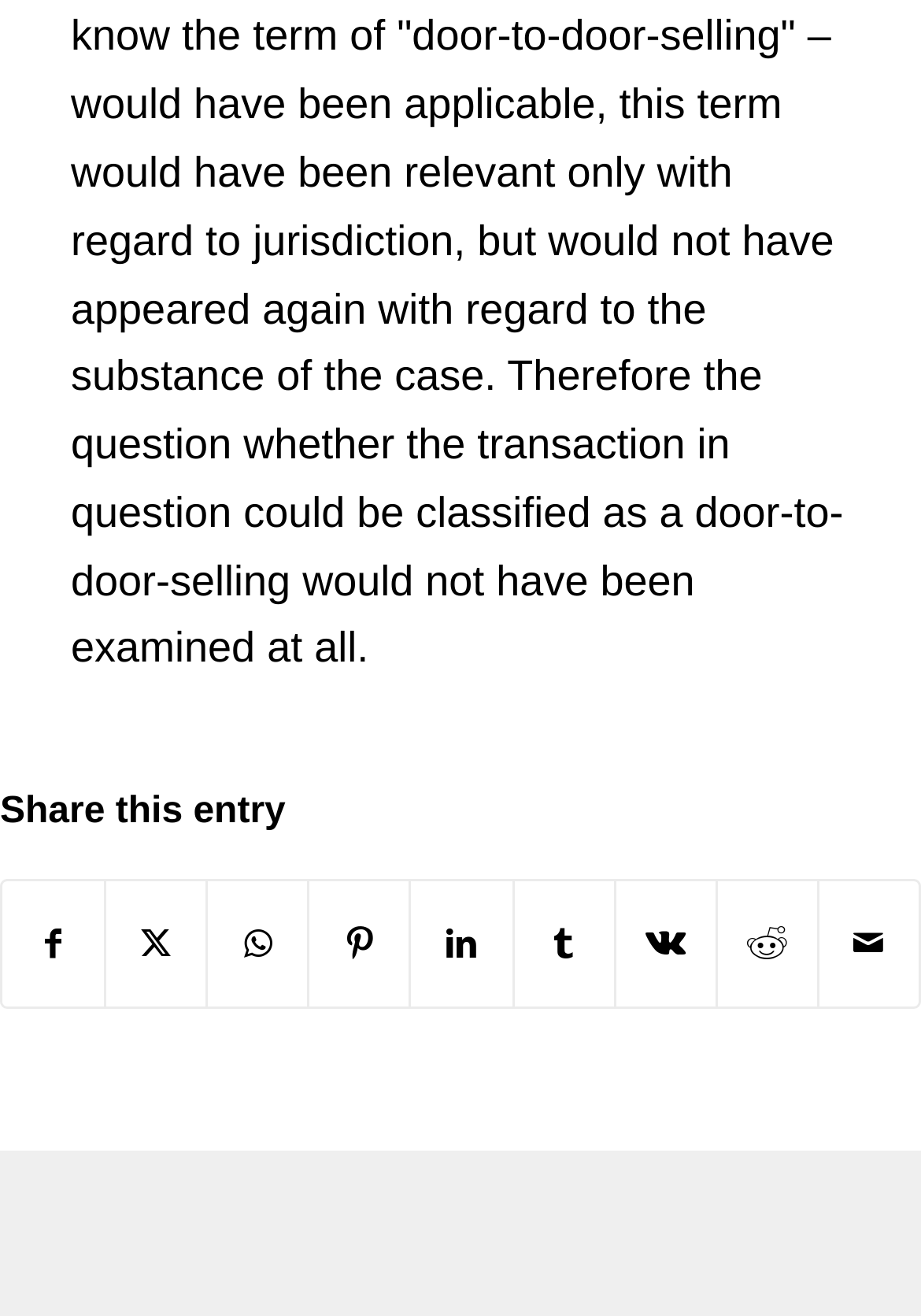What is the last social media platform listed?
Offer a detailed and exhaustive answer to the question.

I looked at the list of social media links and found that the last one is 'Share on Reddit'.